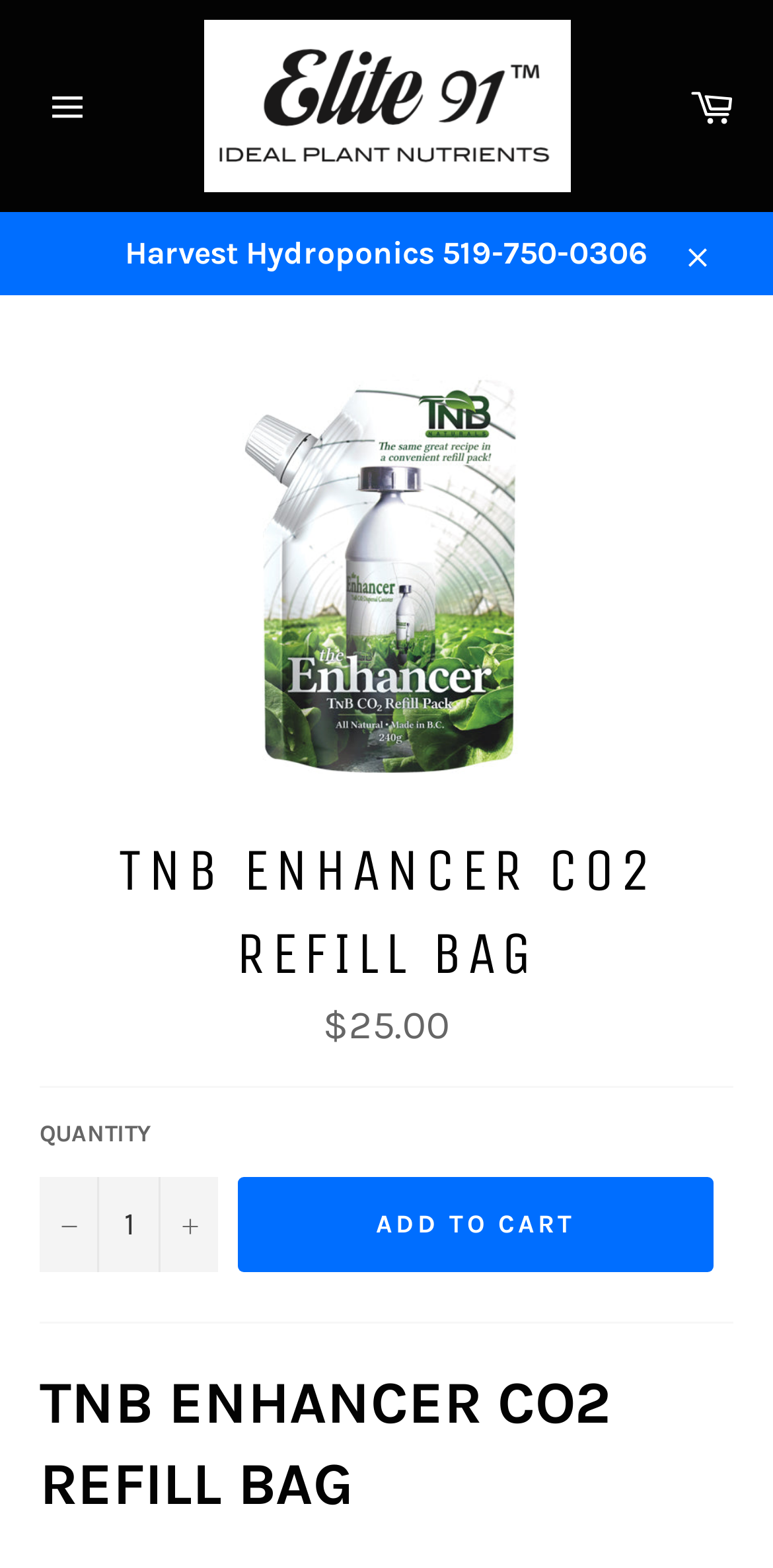Please specify the bounding box coordinates of the clickable section necessary to execute the following command: "Close the dialog".

[0.849, 0.136, 0.949, 0.189]